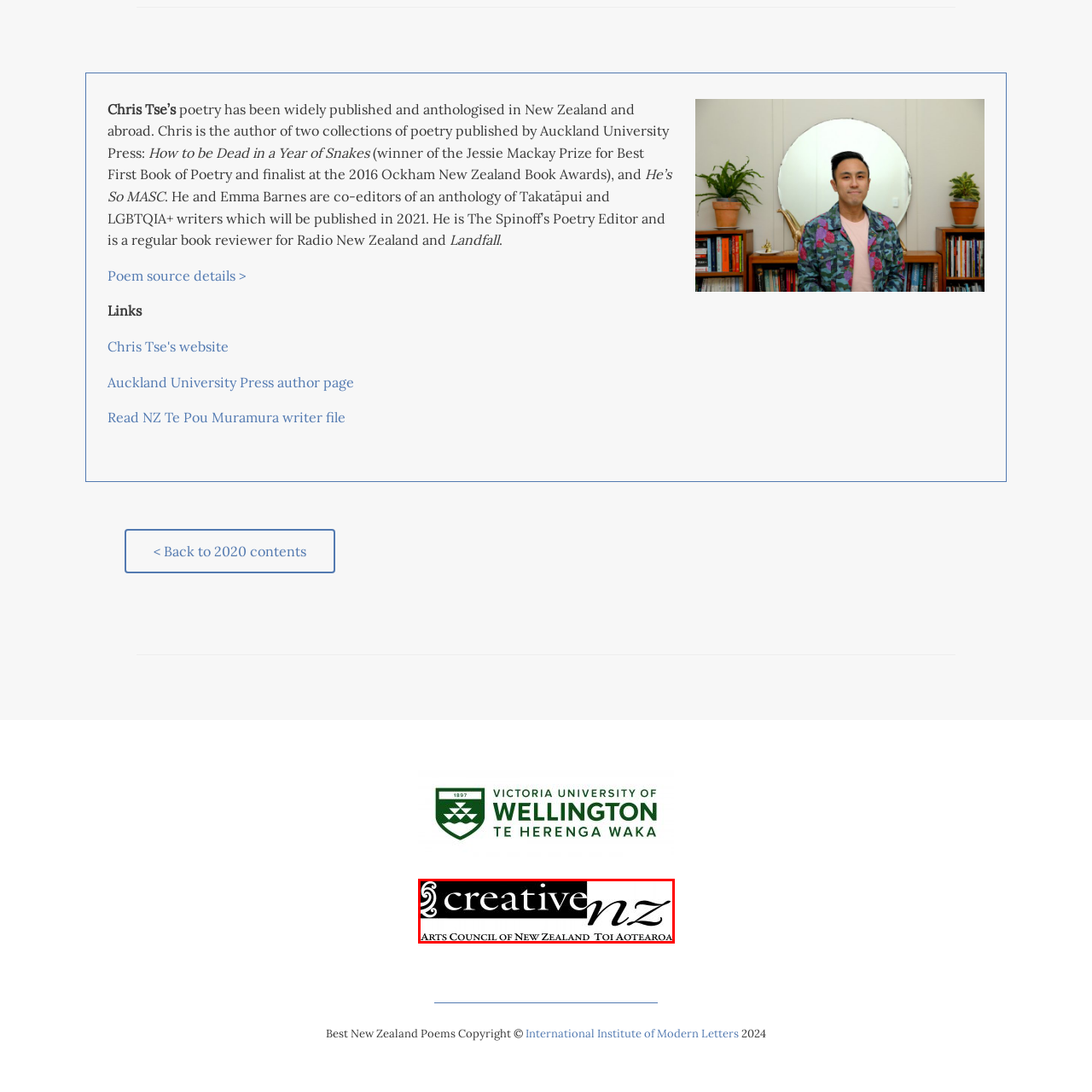Study the image enclosed in red and provide a single-word or short-phrase answer: What is the role of the organization?

Supporting and promoting the arts